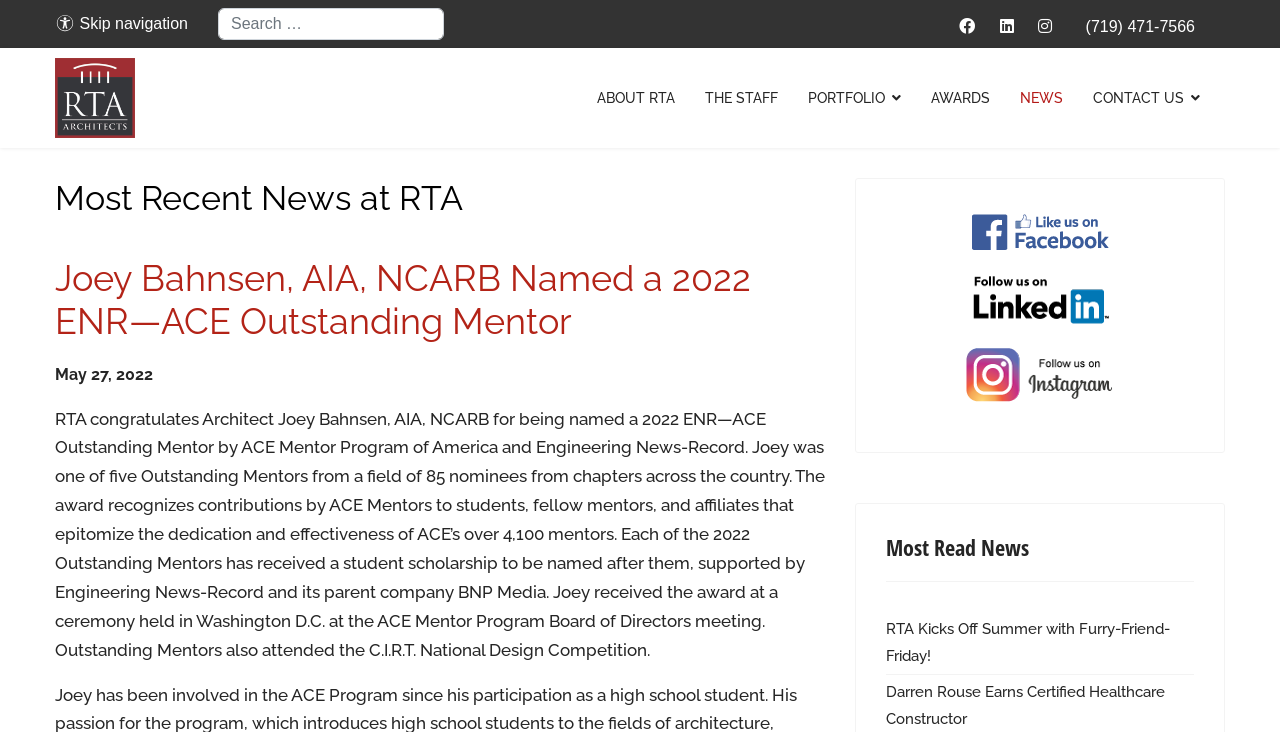Find the bounding box coordinates of the element to click in order to complete the given instruction: "Follow RTA on Instagram."

[0.754, 0.469, 0.871, 0.555]